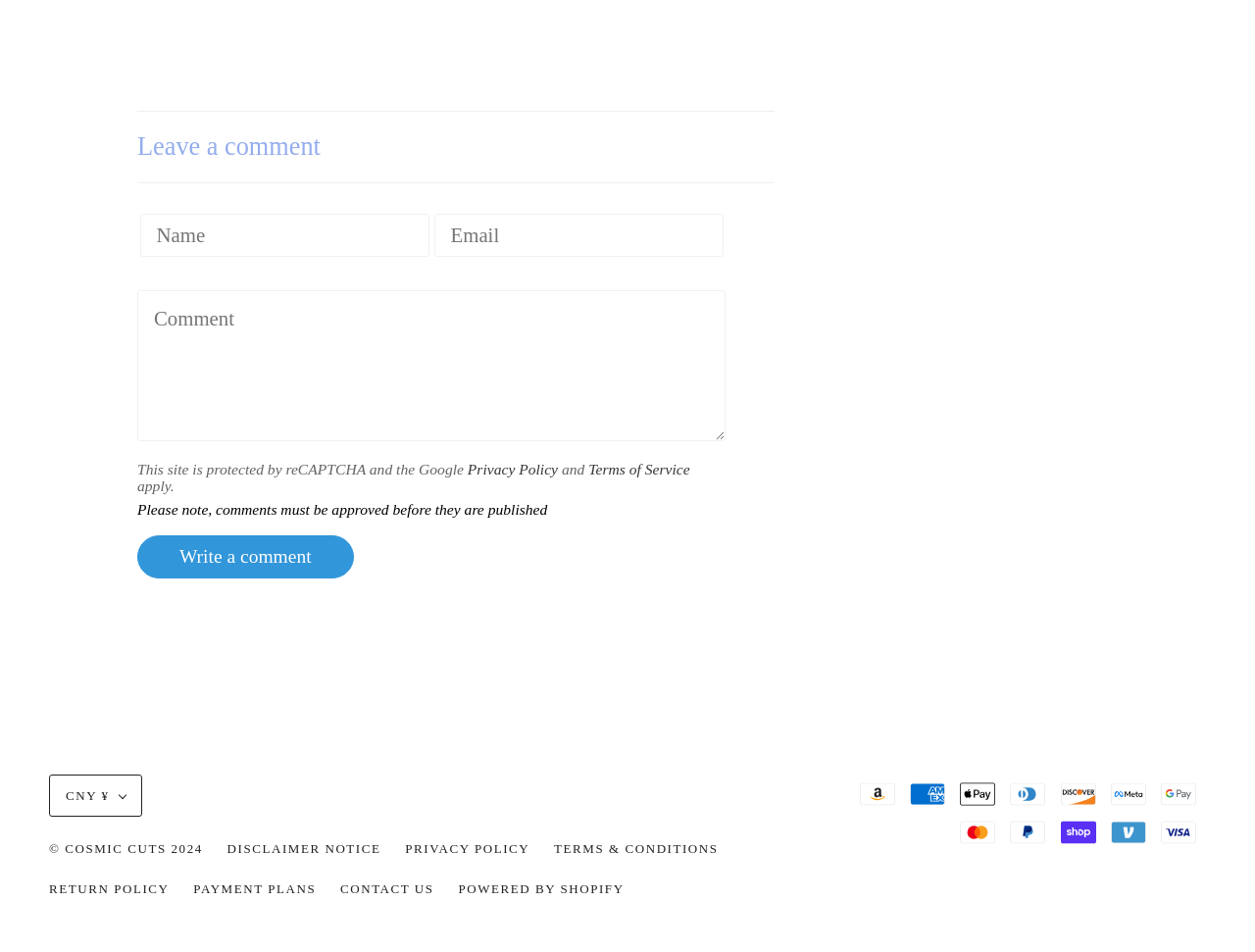Determine the bounding box coordinates for the HTML element mentioned in the following description: "Terms of Service". The coordinates should be a list of four floats ranging from 0 to 1, represented as [left, top, right, bottom].

[0.469, 0.484, 0.55, 0.501]